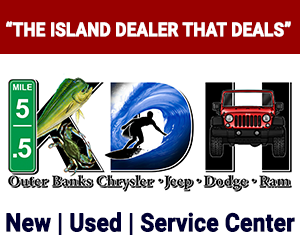Break down the image into a detailed narrative.

The image features a vibrant advertisement for "Outer Banks Chrysler," highlighting their offerings of new and used vehicles along with service center options. It prominently displays the dealership's slogan, "THE ISLAND DEALER THAT DEALS," emphasizing their commitment to customer satisfaction. The design includes bold visuals: a fishing lure, a surfer riding a wave, and a rugged Jeep, all representing outdoor adventures typical of the Outer Banks lifestyle. The advertisement also indicates the location with a highway mile marker (Mile 5.5), making it easy for potential customers to find the dealership. The overall aesthetic appeals to both locals and visitors looking for reliable vehicles in a picturesque coastal setting.